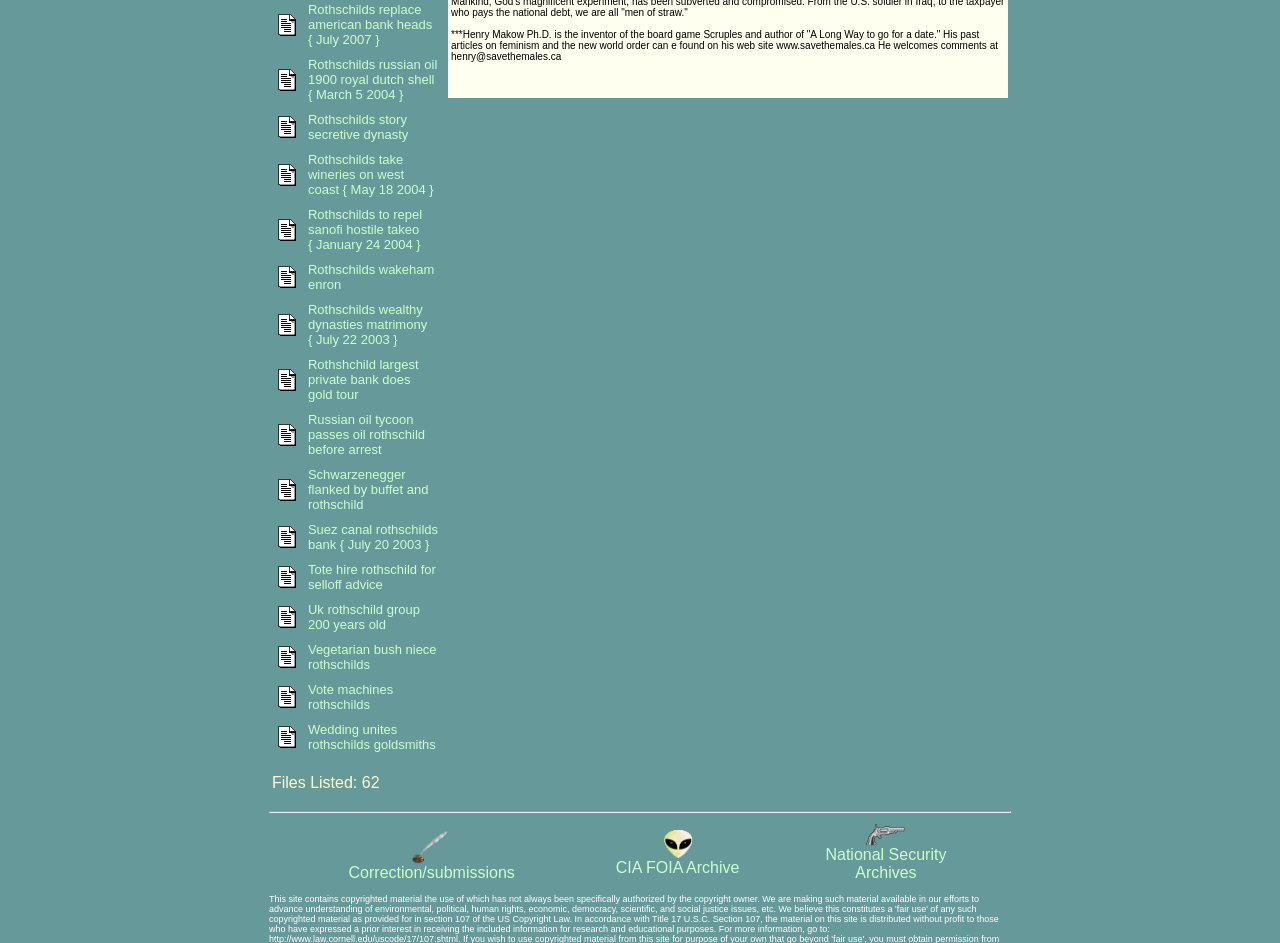How many files are listed on the webpage?
Use the screenshot to answer the question with a single word or phrase.

62